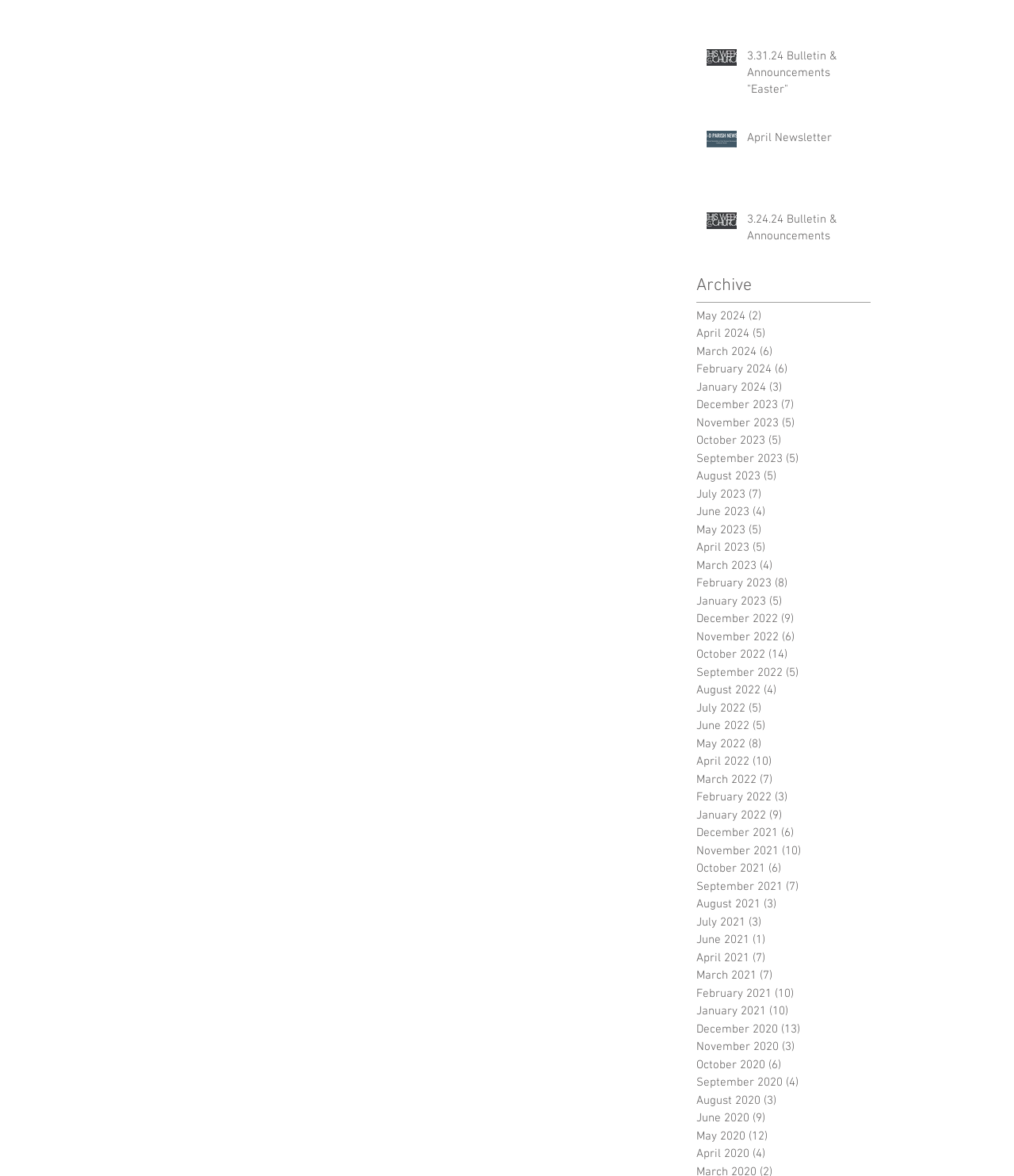Identify the bounding box coordinates for the element you need to click to achieve the following task: "View May 2024 posts". Provide the bounding box coordinates as four float numbers between 0 and 1, in the form [left, top, right, bottom].

[0.687, 0.261, 0.851, 0.276]